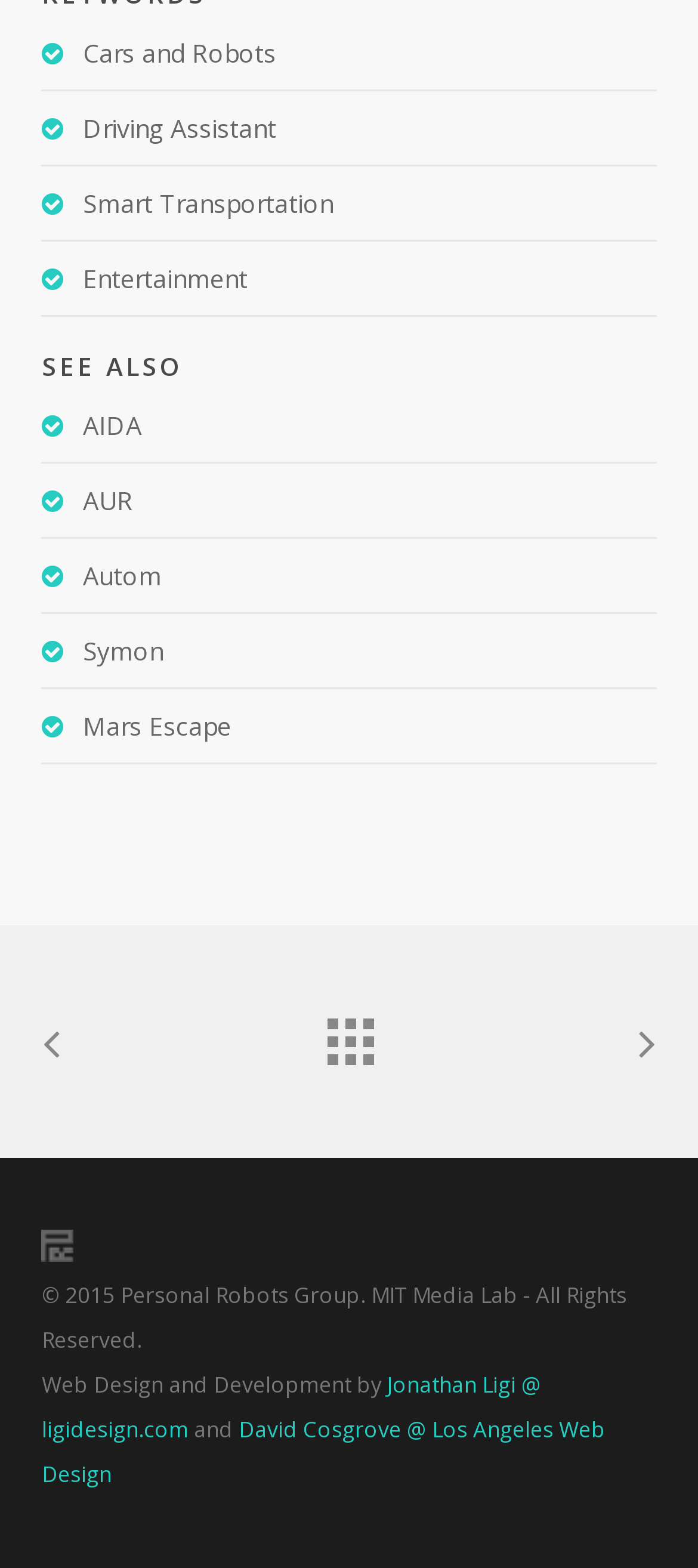Identify the bounding box coordinates of the part that should be clicked to carry out this instruction: "Check the copyright information".

[0.06, 0.817, 0.898, 0.865]